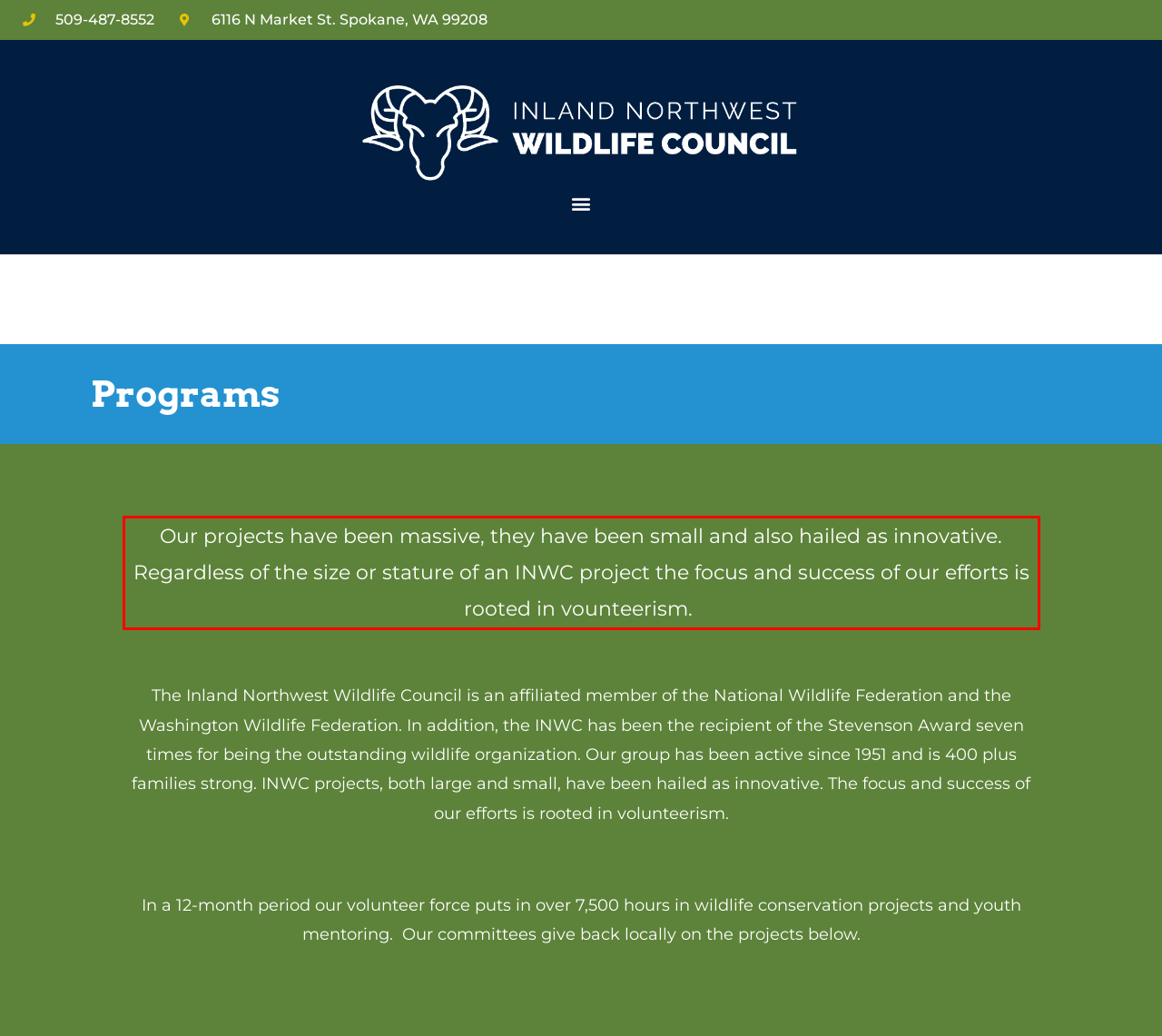Please identify and extract the text content from the UI element encased in a red bounding box on the provided webpage screenshot.

Our projects have been massive, they have been small and also hailed as innovative. Regardless of the size or stature of an INWC project the focus and success of our efforts is rooted in vounteerism.